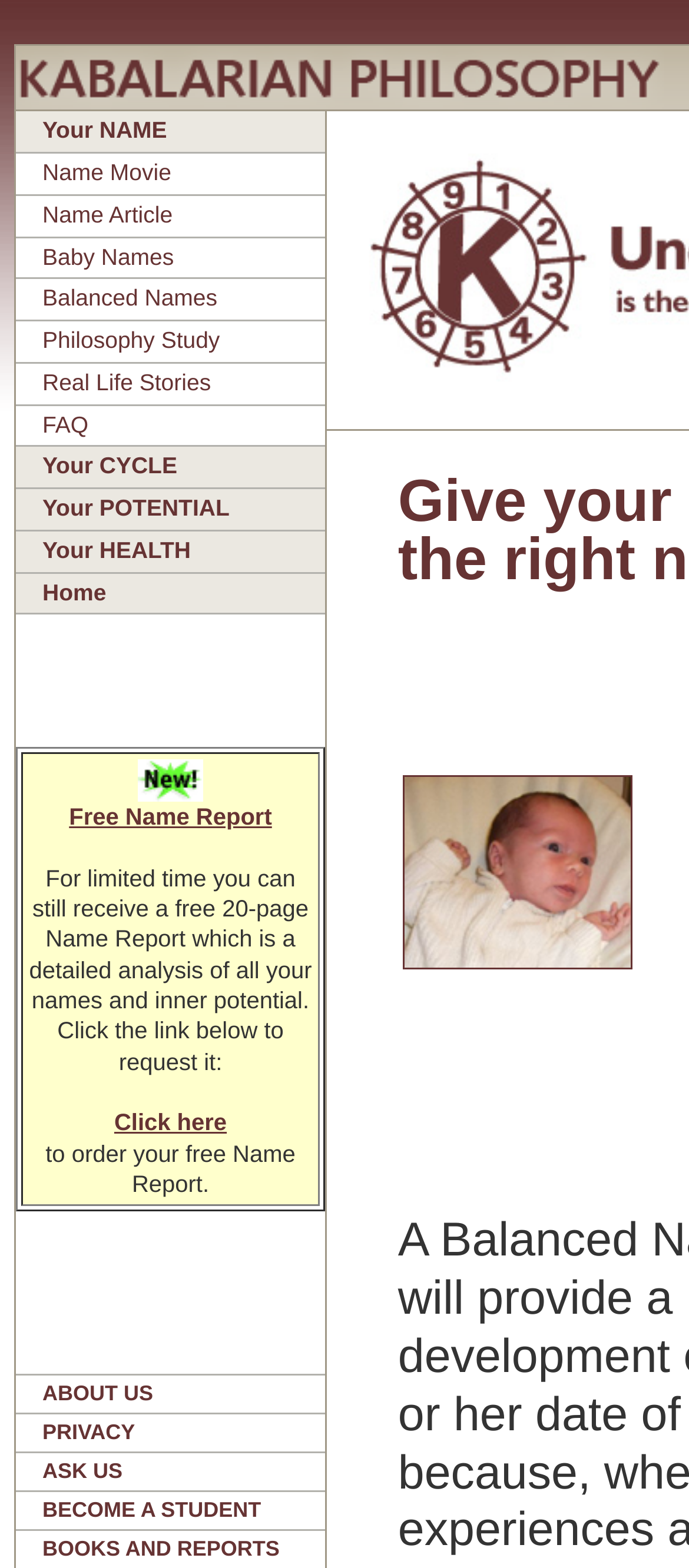Look at the image and write a detailed answer to the question: 
How many links are in the last row of the table?

I looked at the last row of the table and counted the number of links, and I found two links: 'BECOME A STUDENT' and 'BOOKS AND REPORTS'.